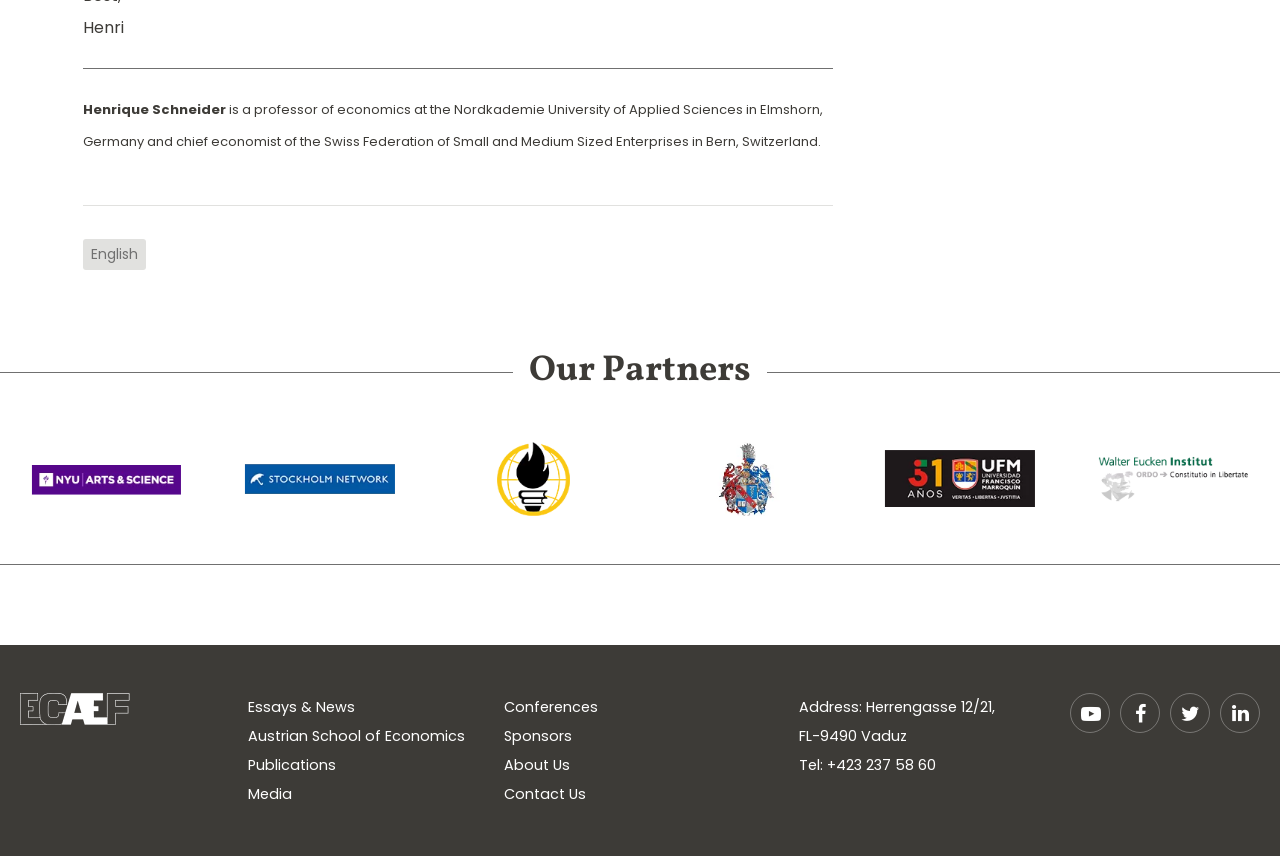What is the address of the organization?
Please give a detailed answer to the question using the information shown in the image.

The address of the organization is mentioned at the bottom of the webpage in the StaticText elements with the text 'Address: Herrengasse 12/21,' and 'FL-9490 Vaduz'.